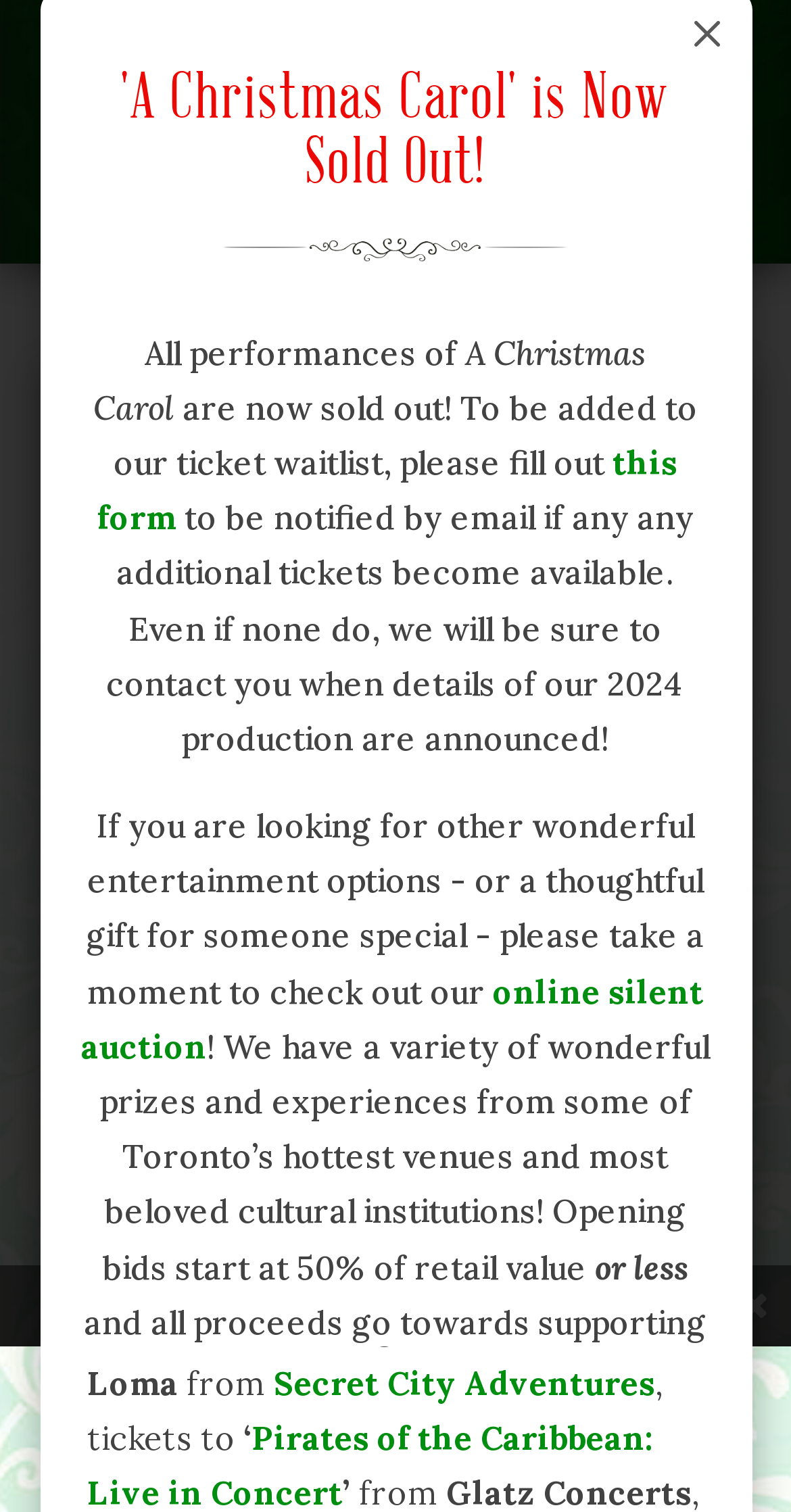Please locate the bounding box coordinates of the element that should be clicked to complete the given instruction: "Fill out the ticket waitlist form".

[0.123, 0.292, 0.856, 0.356]